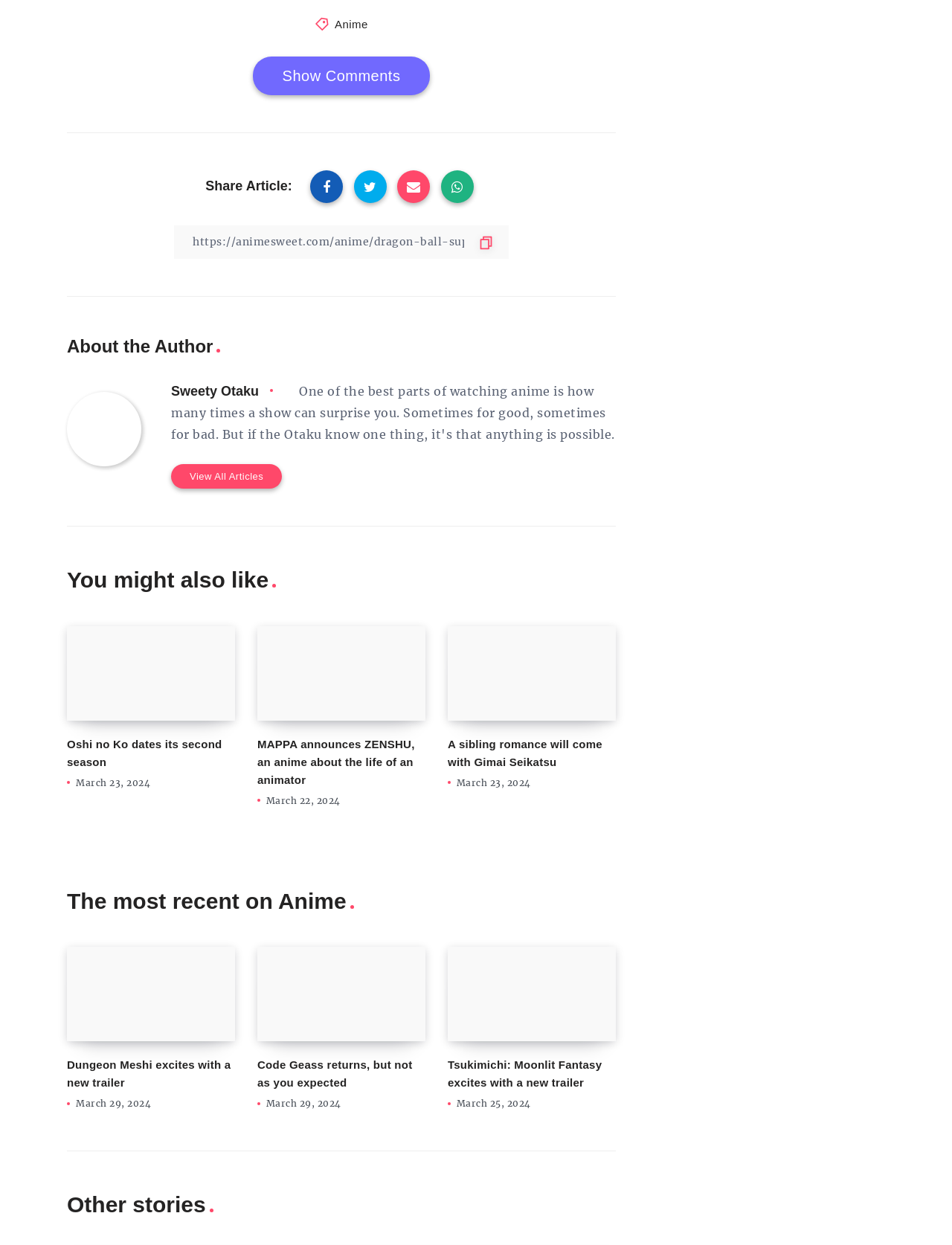Point out the bounding box coordinates of the section to click in order to follow this instruction: "Copy the link".

[0.183, 0.181, 0.534, 0.208]